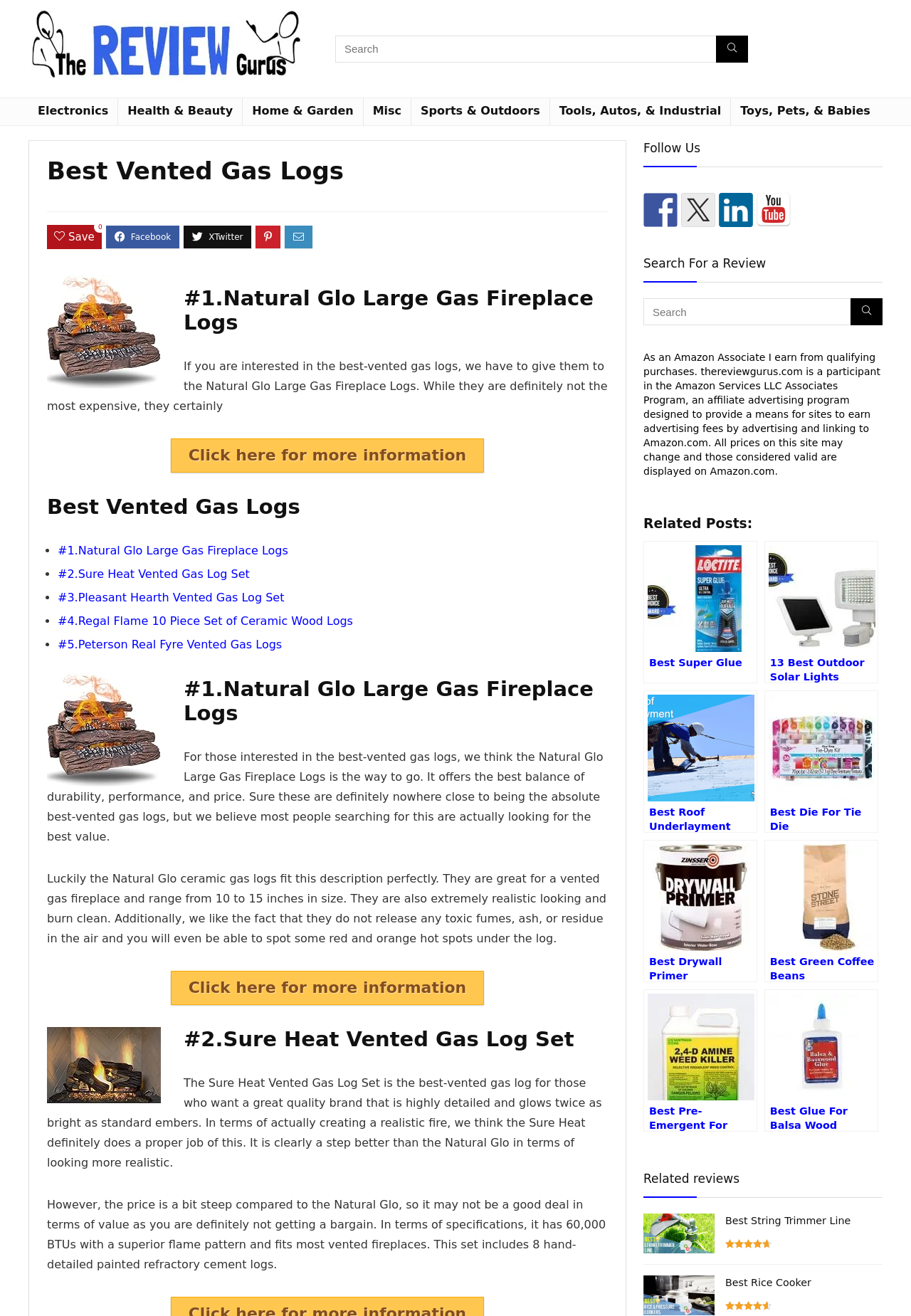Refer to the image and offer a detailed explanation in response to the question: What is the best vented gas log according to the review?

The review states that the Natural Glo Large Gas Fireplace Logs is the best-vented gas log, offering the best balance of durability, performance, and price.